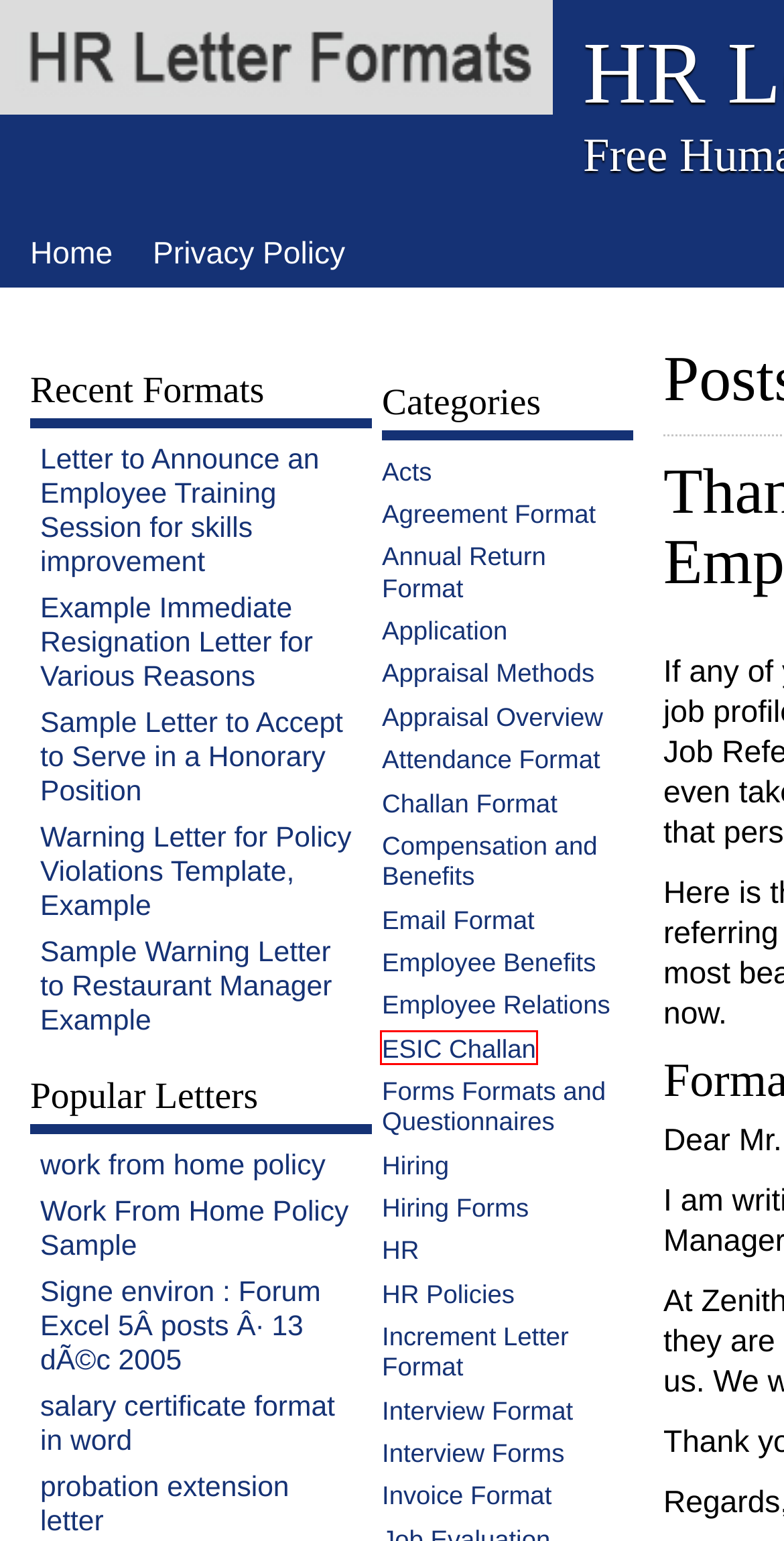You are presented with a screenshot of a webpage that includes a red bounding box around an element. Determine which webpage description best matches the page that results from clicking the element within the red bounding box. Here are the candidates:
A. Letter to Announce an Employee Training Session for Skills Improvement
B. Sample Letter of Extension of Probation Period | HR Letter Formats
C. Compensation and Benefits Archives - HR Letter Formats
D. Application Archives - HR Letter Formats
E. Email Format Archives - HR Letter Formats
F. ESIC Challan Archives - HR Letter Formats
G. Privacy Policy - HR Letter Formats
H. Internal Customer Satisfaction Survey Questionnaire - HR Letter Formats

F